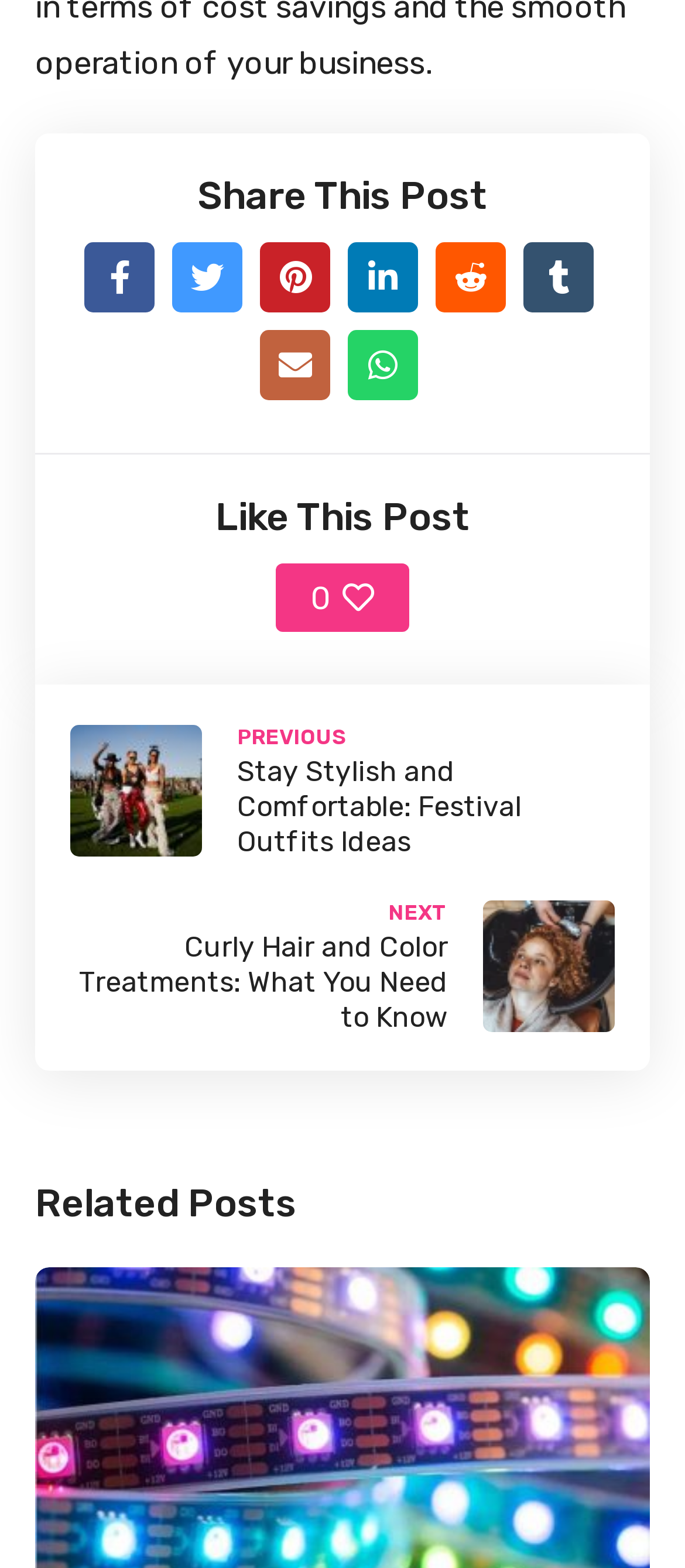How many related posts are listed?
Please use the image to deliver a detailed and complete answer.

The webpage has a heading 'Related Posts', but it does not specify the number of related posts. It only provides a heading, but the actual list of related posts is not provided.